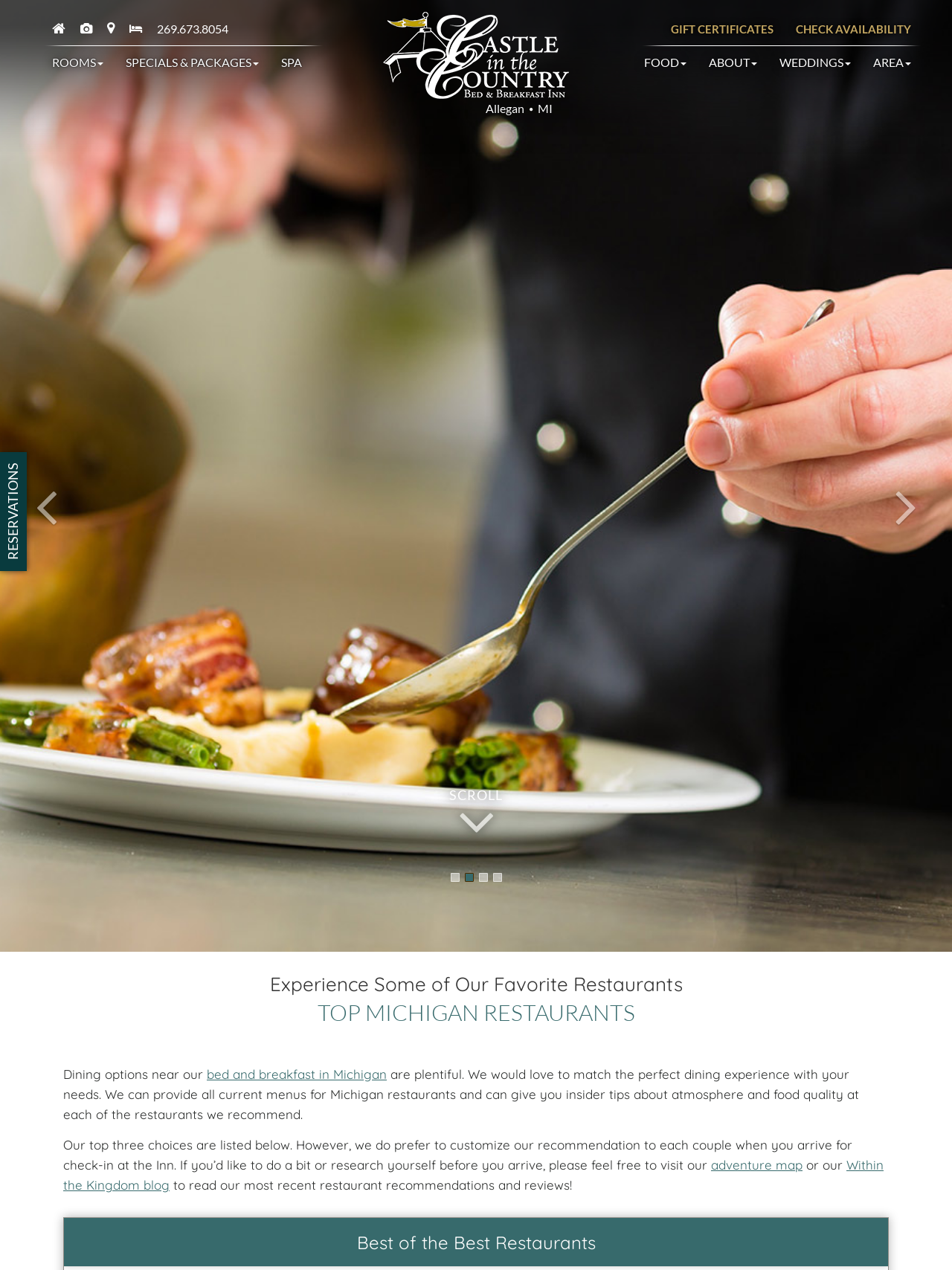Identify the bounding box for the UI element described as: "Gift Certificates". Ensure the coordinates are four float numbers between 0 and 1, formatted as [left, top, right, bottom].

[0.705, 0.012, 0.812, 0.033]